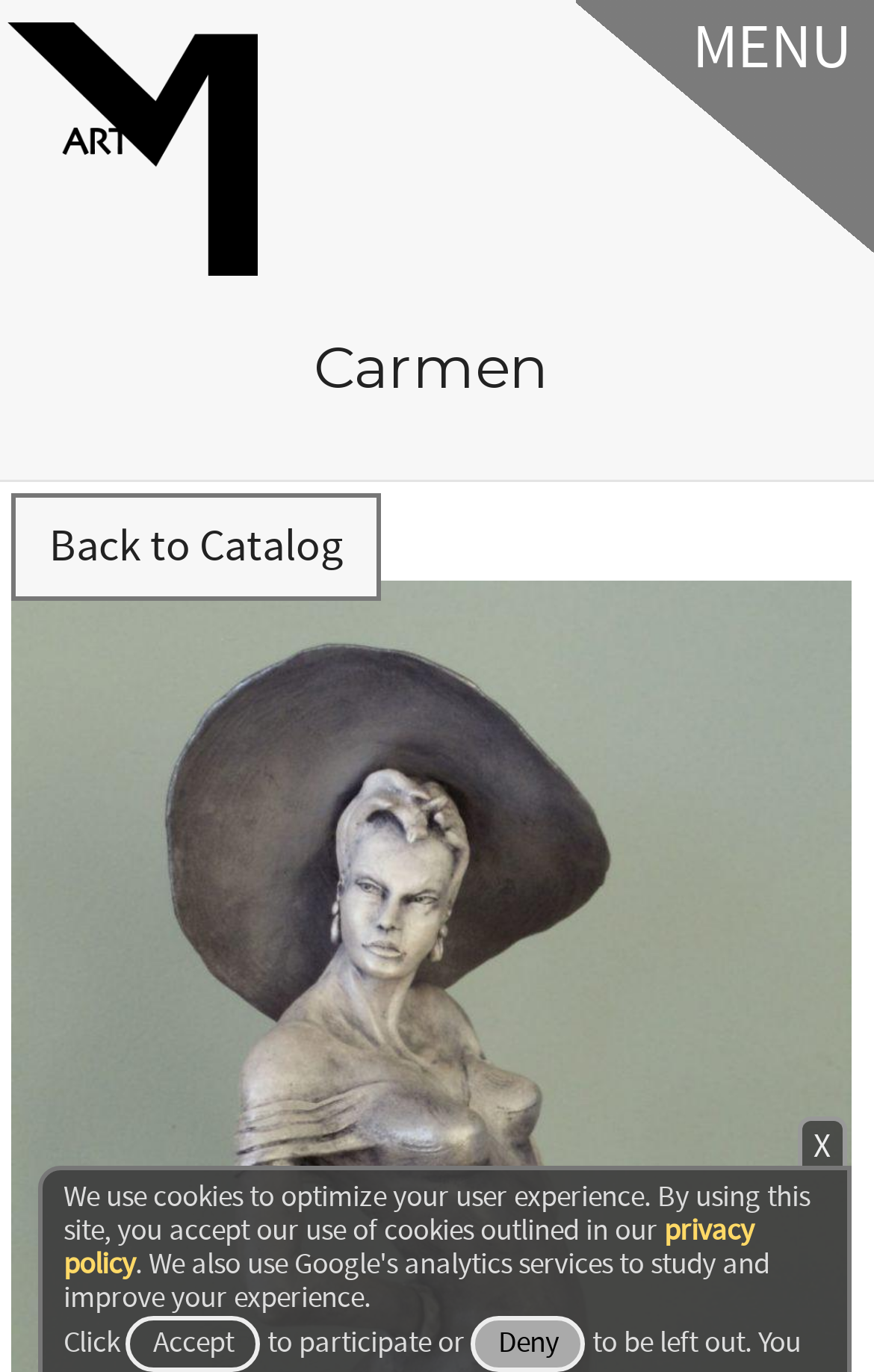Please give a short response to the question using one word or a phrase:
Is there a way to close the current page?

Yes